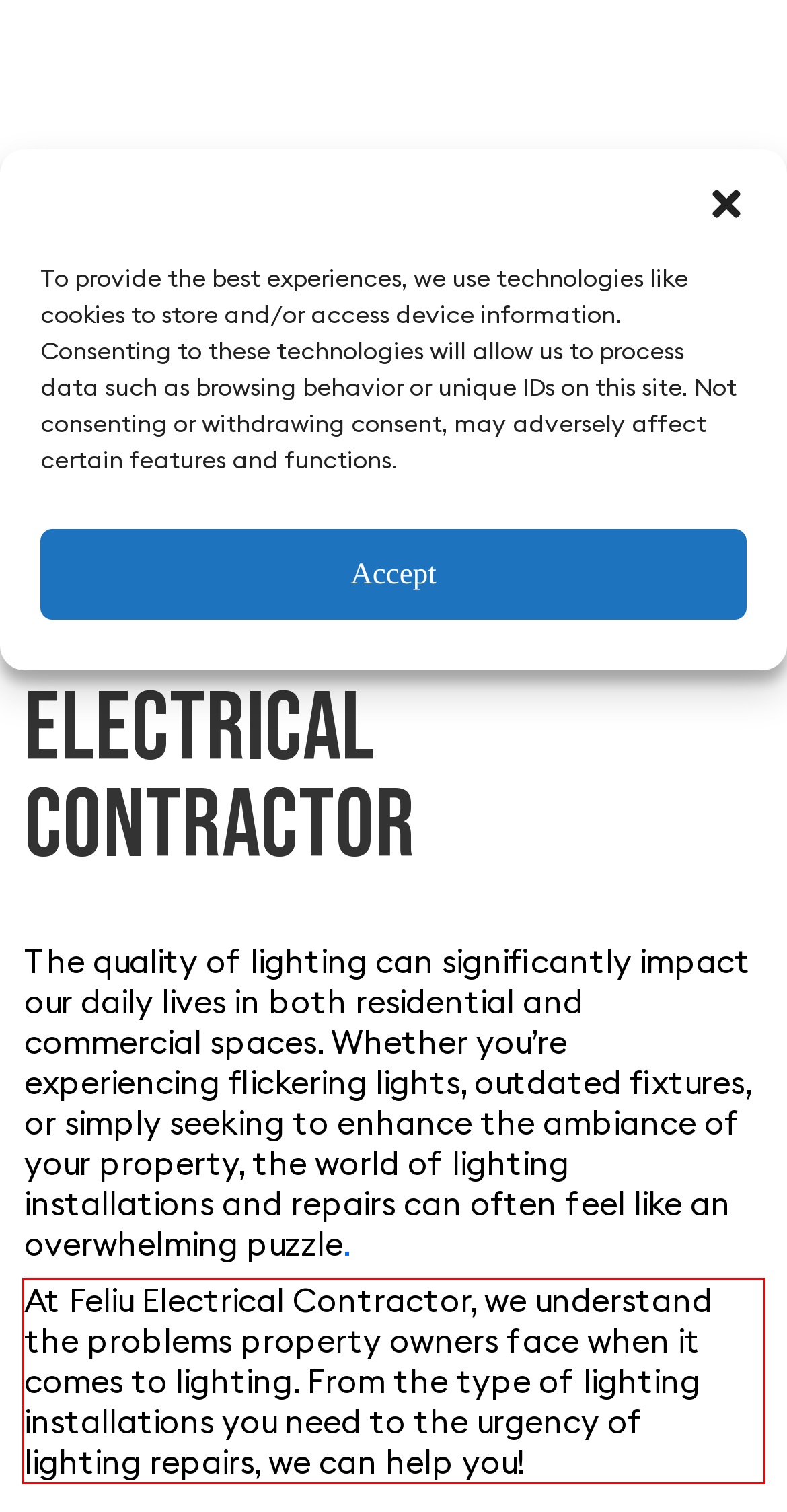Analyze the screenshot of a webpage where a red rectangle is bounding a UI element. Extract and generate the text content within this red bounding box.

At Feliu Electrical Contractor, we understand the problems property owners face when it comes to lighting. From the type of lighting installations you need to the urgency of lighting repairs, we can help you!